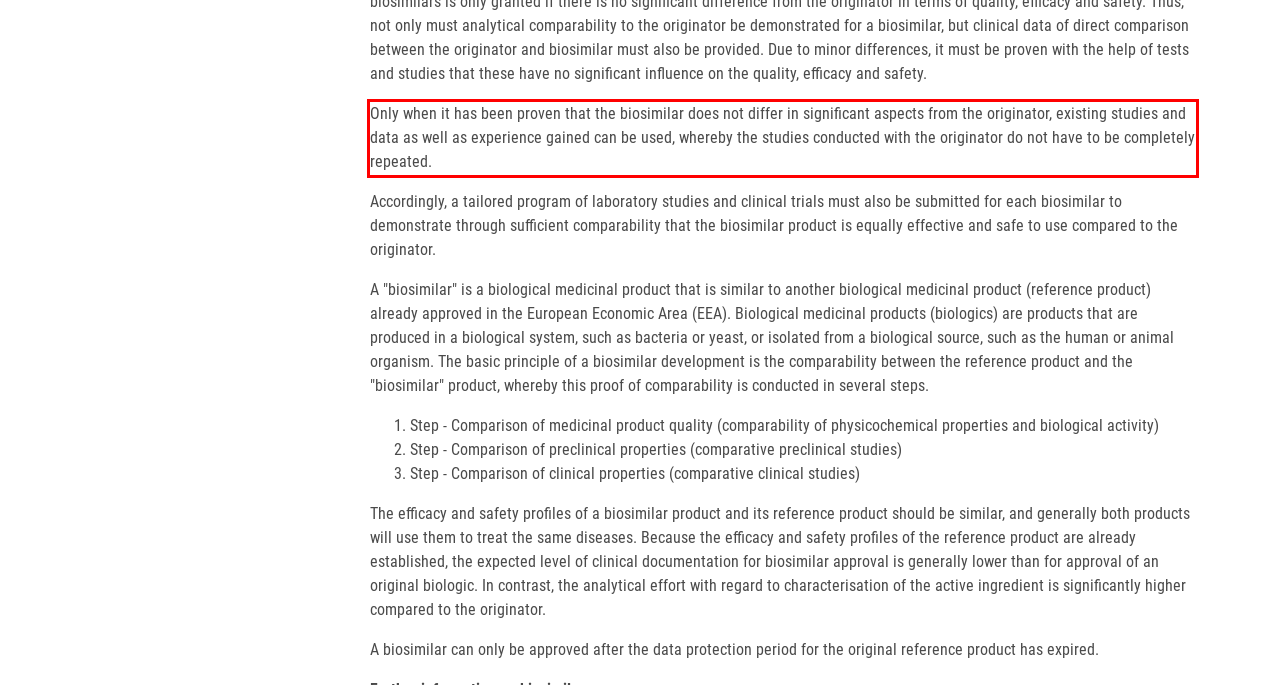With the given screenshot of a webpage, locate the red rectangle bounding box and extract the text content using OCR.

Only when it has been proven that the biosimilar does not differ in significant aspects from the originator, existing studies and data as well as experience gained can be used, whereby the studies conducted with the originator do not have to be completely repeated.